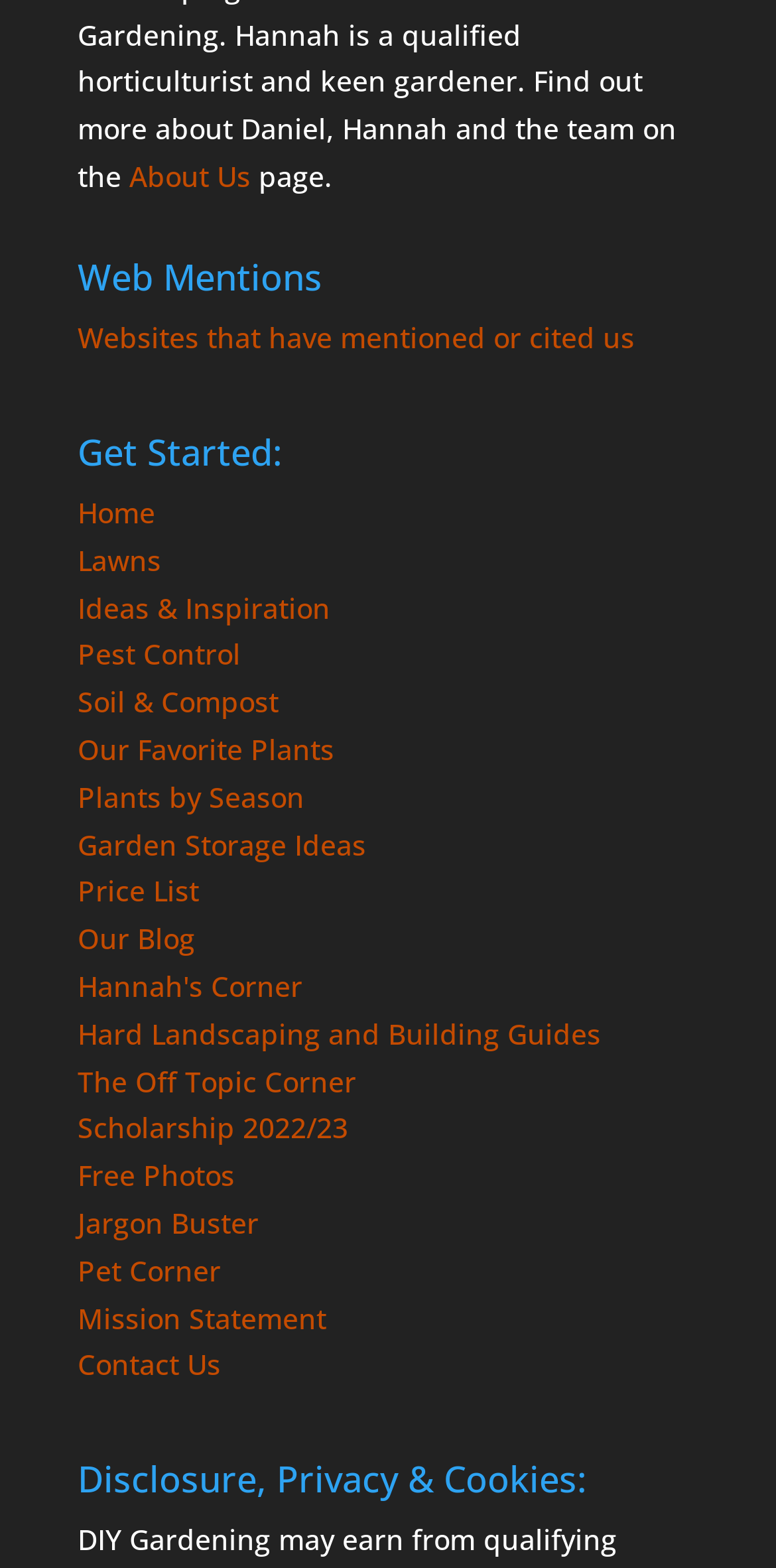Could you provide the bounding box coordinates for the portion of the screen to click to complete this instruction: "visit Home"?

[0.1, 0.315, 0.2, 0.339]